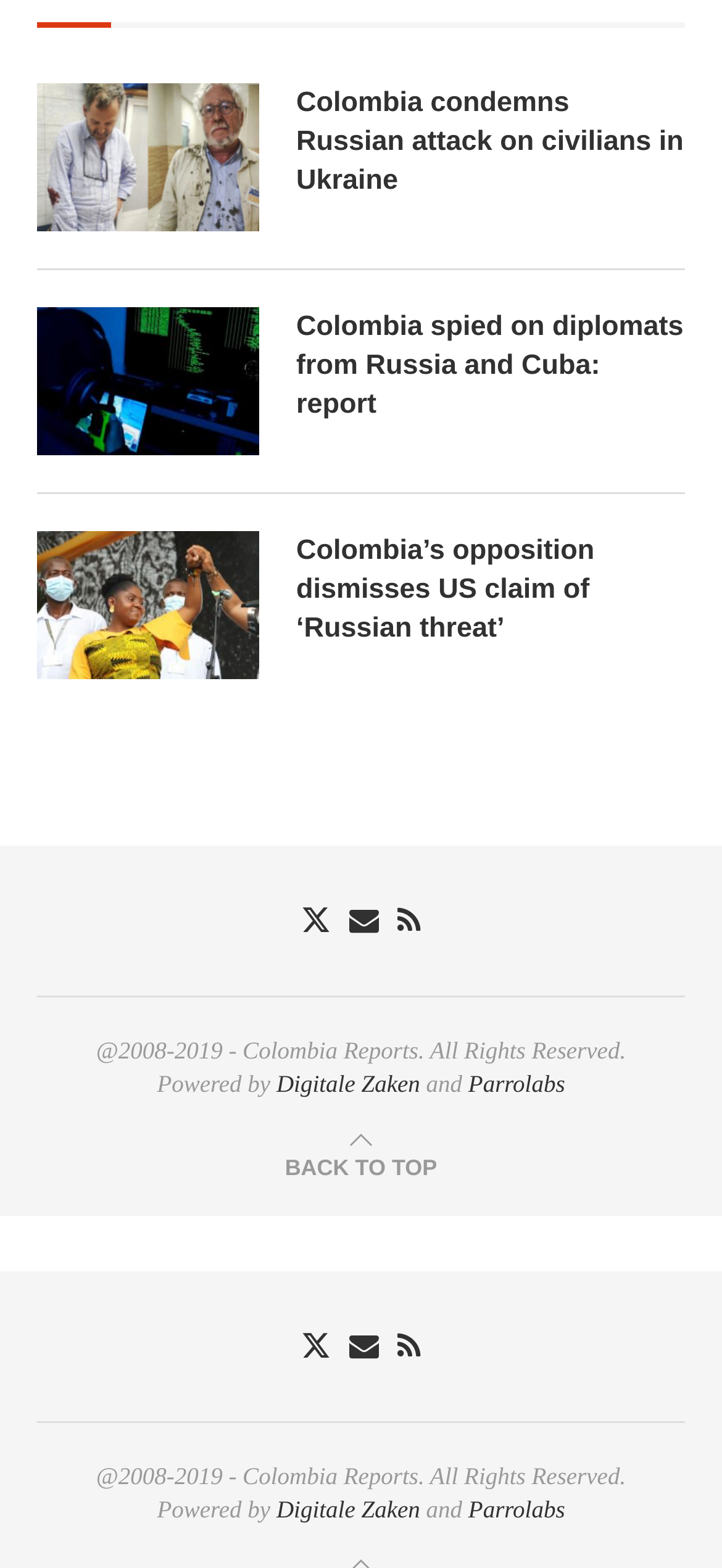Can you show the bounding box coordinates of the region to click on to complete the task described in the instruction: "Share"?

None